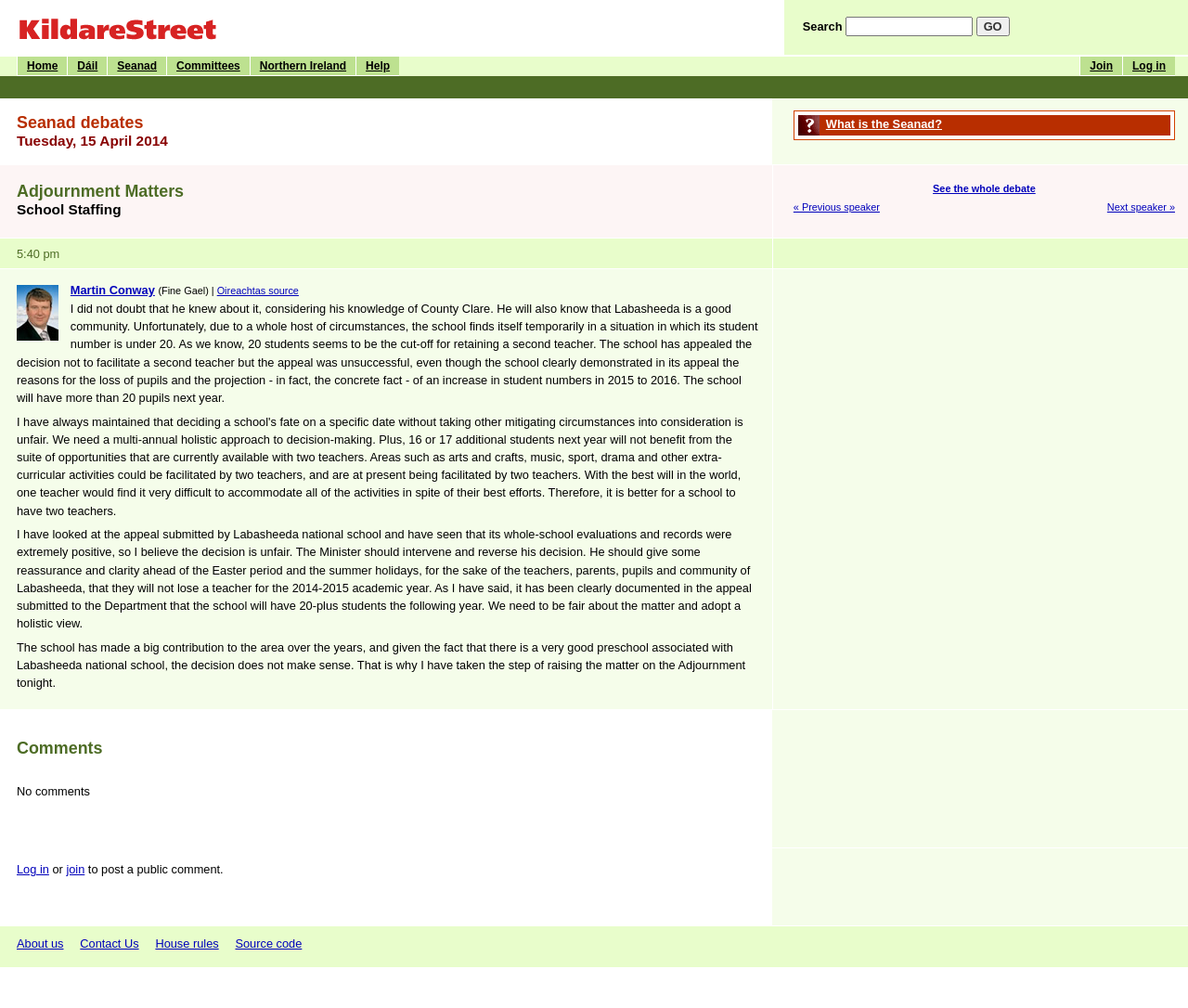What is the location mentioned in the debate?
Answer the question with as much detail as possible.

I found the answer by examining the text content of the webpage and noticing that 'Labasheeda' is mentioned multiple times, which suggests that it is a location relevant to the debate.